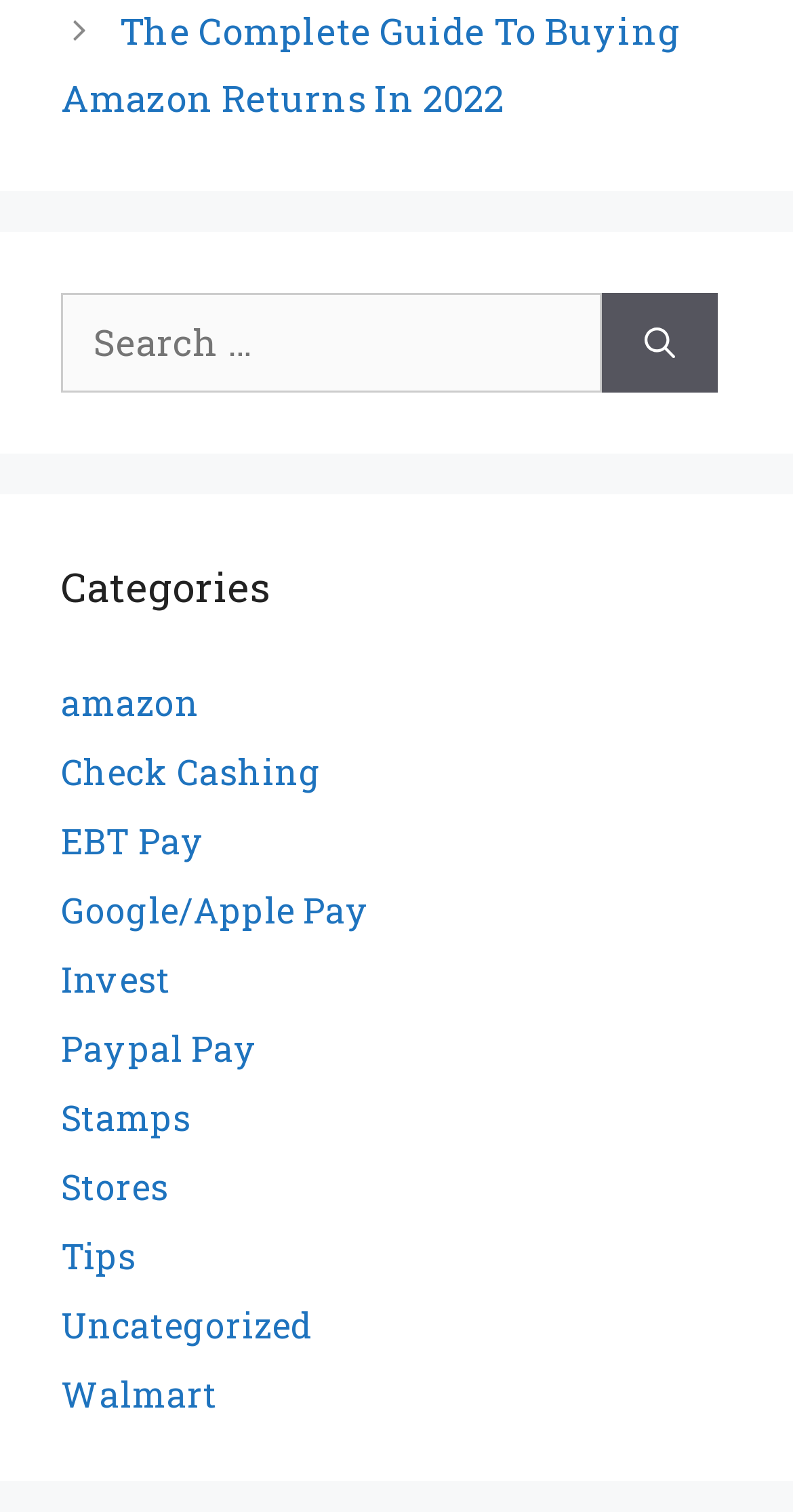Pinpoint the bounding box coordinates of the clickable element to carry out the following instruction: "Search using the search box."

[0.077, 0.194, 0.759, 0.26]